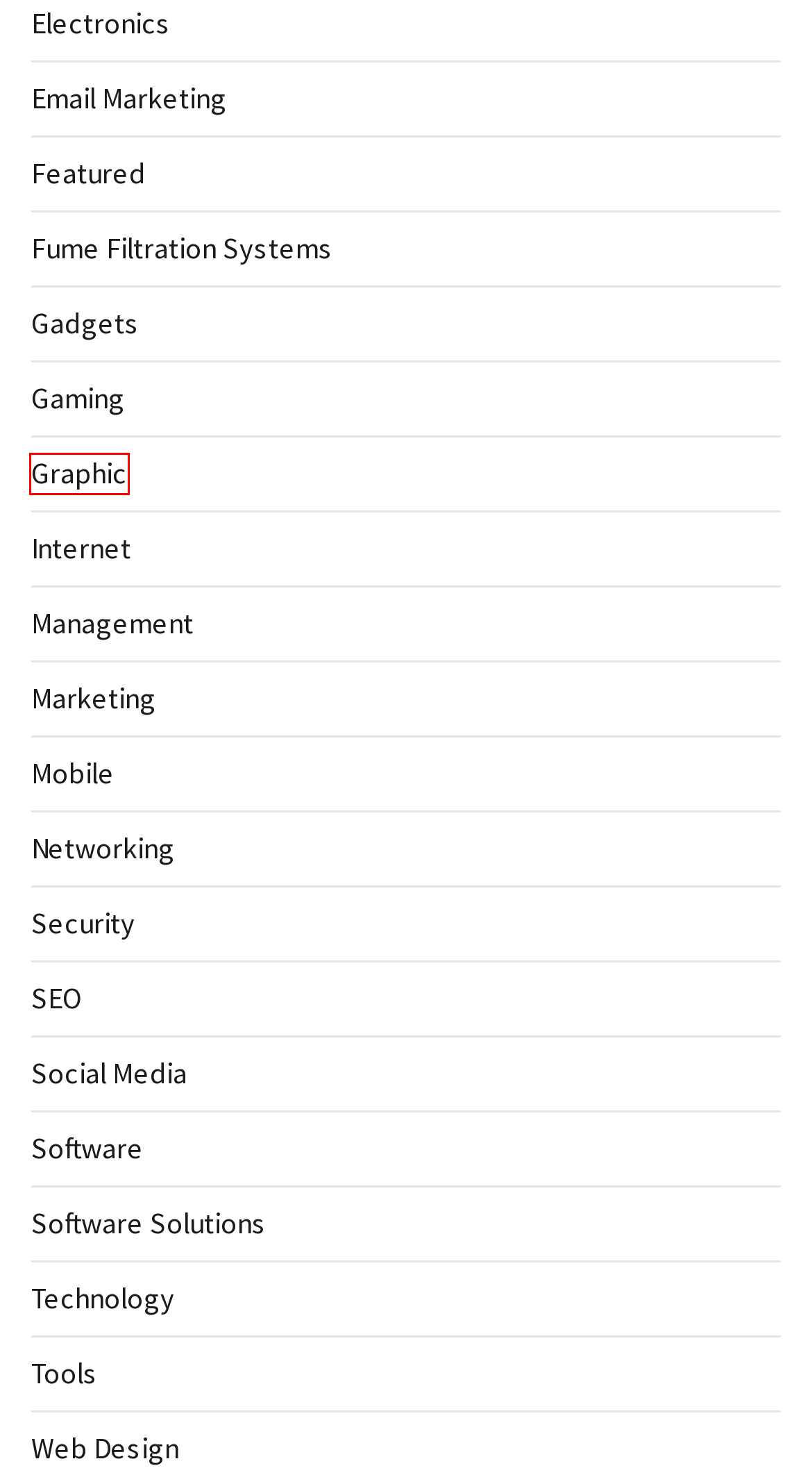You have been given a screenshot of a webpage with a red bounding box around a UI element. Select the most appropriate webpage description for the new webpage that appears after clicking the element within the red bounding box. The choices are:
A. Gadgets - Tech Pinger
B. Networking - Tech Pinger
C. Mobile - Tech Pinger
D. Electronics - Tech Pinger
E. SEO - Tech Pinger
F. Security - Tech Pinger
G. Software - Tech Pinger
H. Graphic - Tech Pinger

H